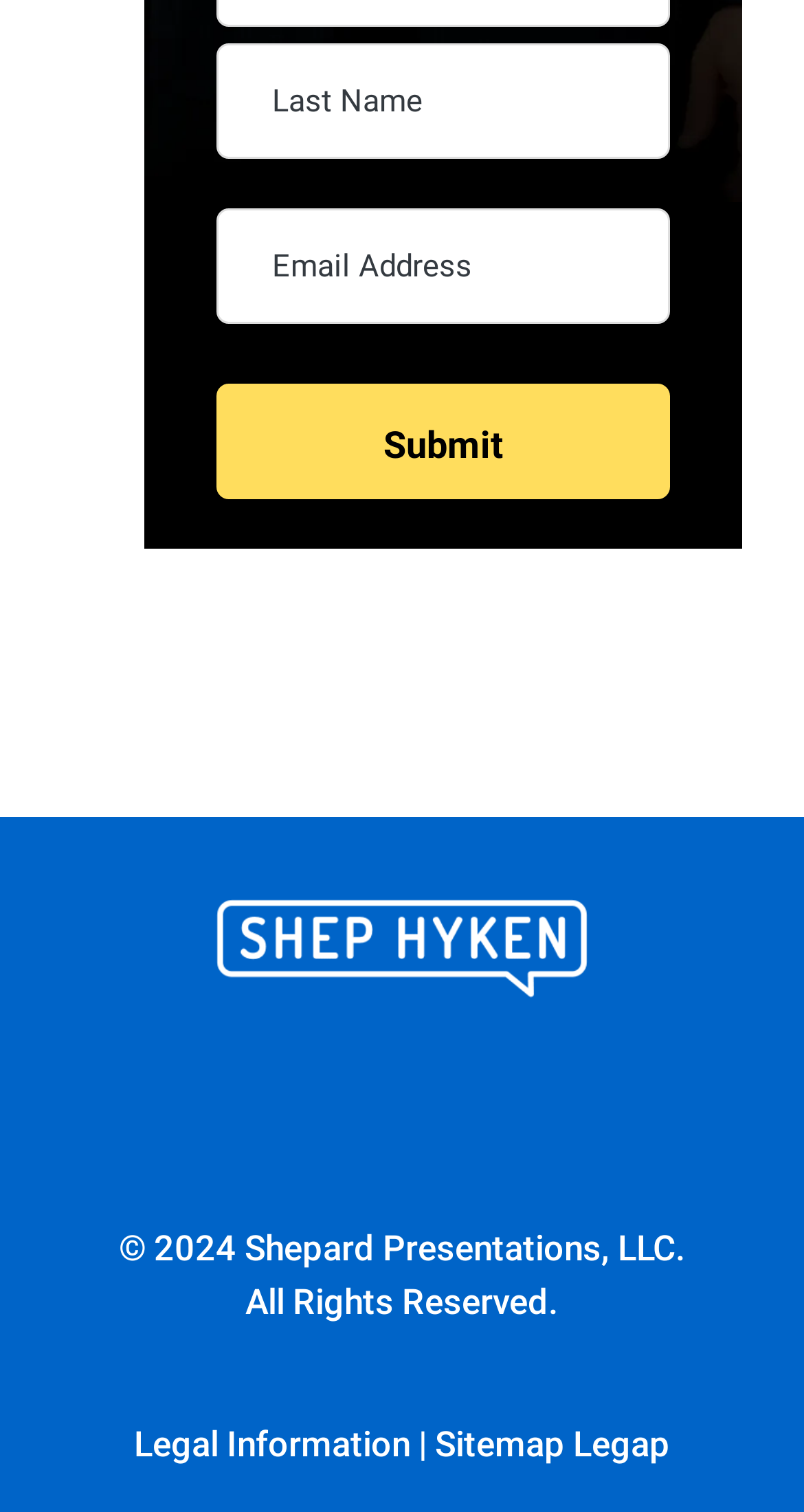Identify the bounding box of the UI element that matches this description: "menu".

None